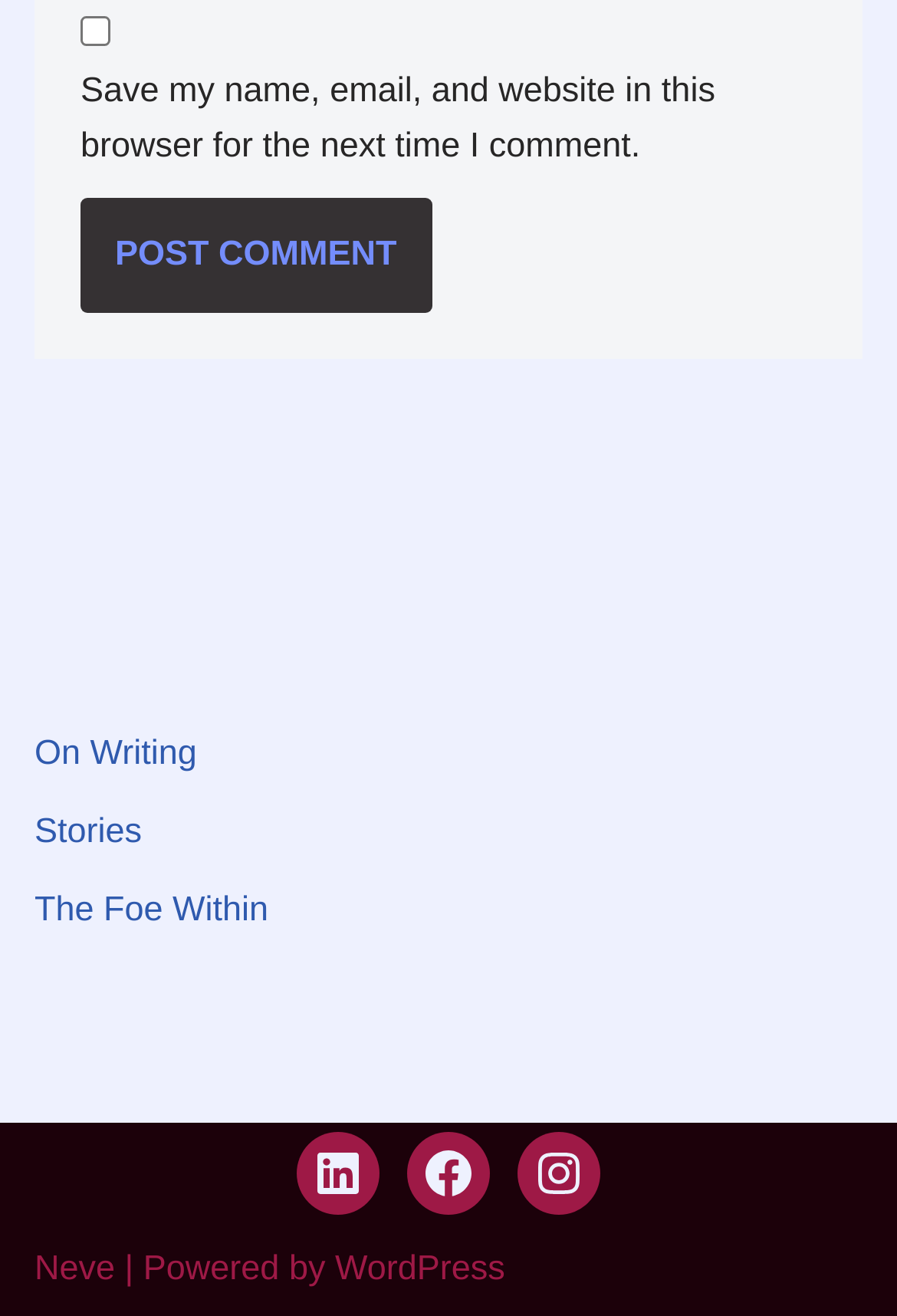Identify the bounding box coordinates of the region I need to click to complete this instruction: "Go to WordPress website".

[0.373, 0.949, 0.563, 0.979]